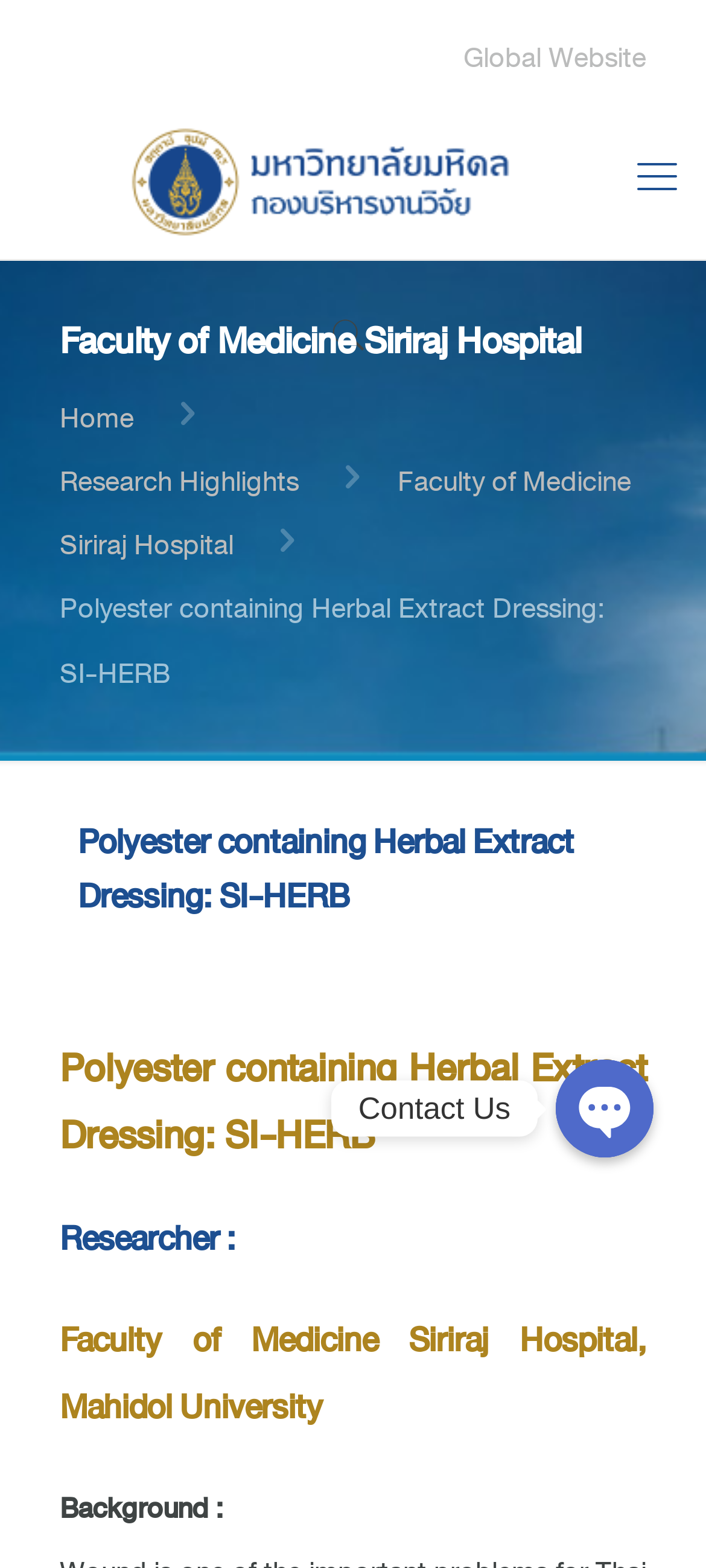What is the purpose of the button at the bottom of the webpage? From the image, respond with a single word or brief phrase.

Open chat